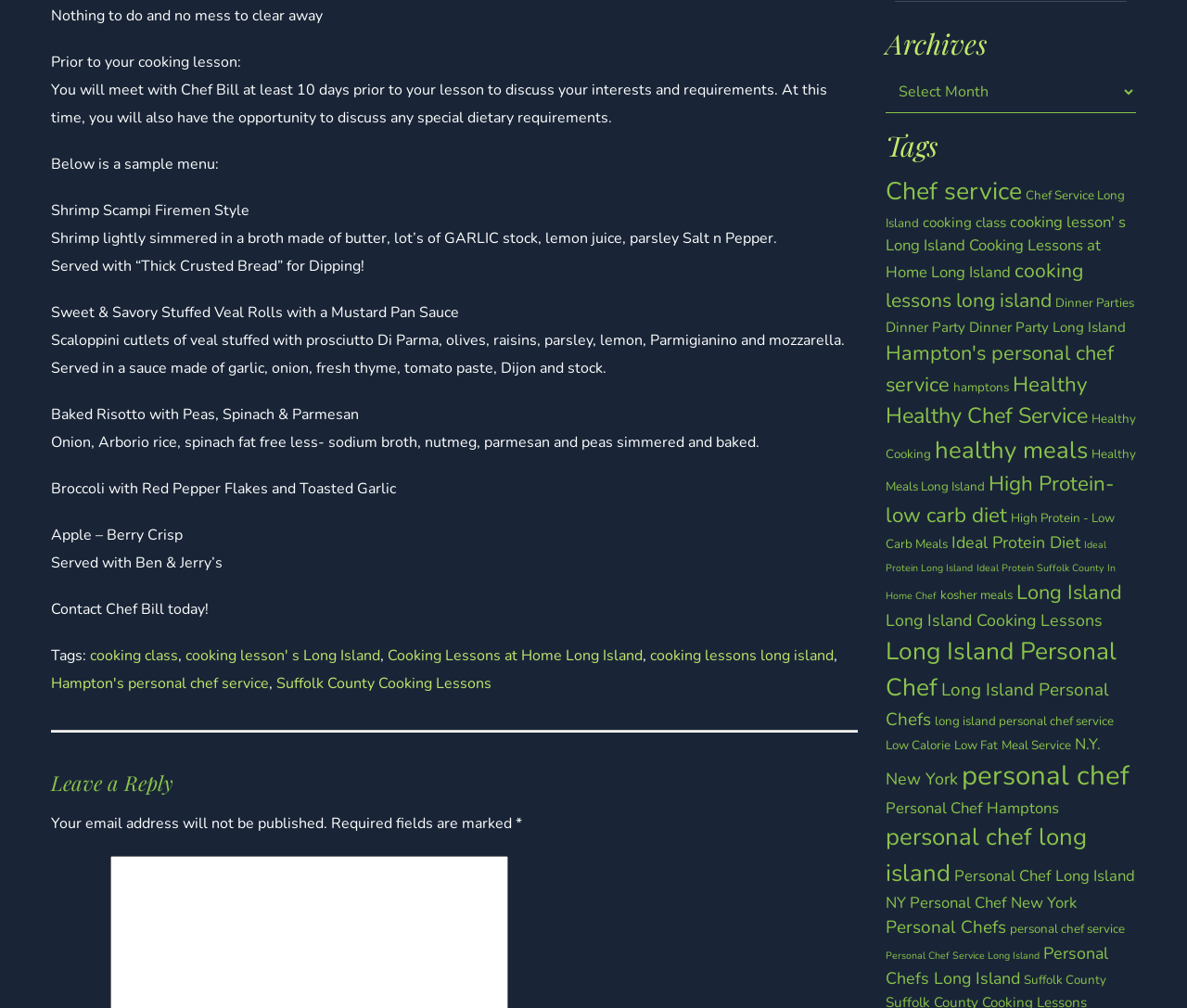What is the category of the 'Archives' section?
Based on the screenshot, provide your answer in one word or phrase.

Tags